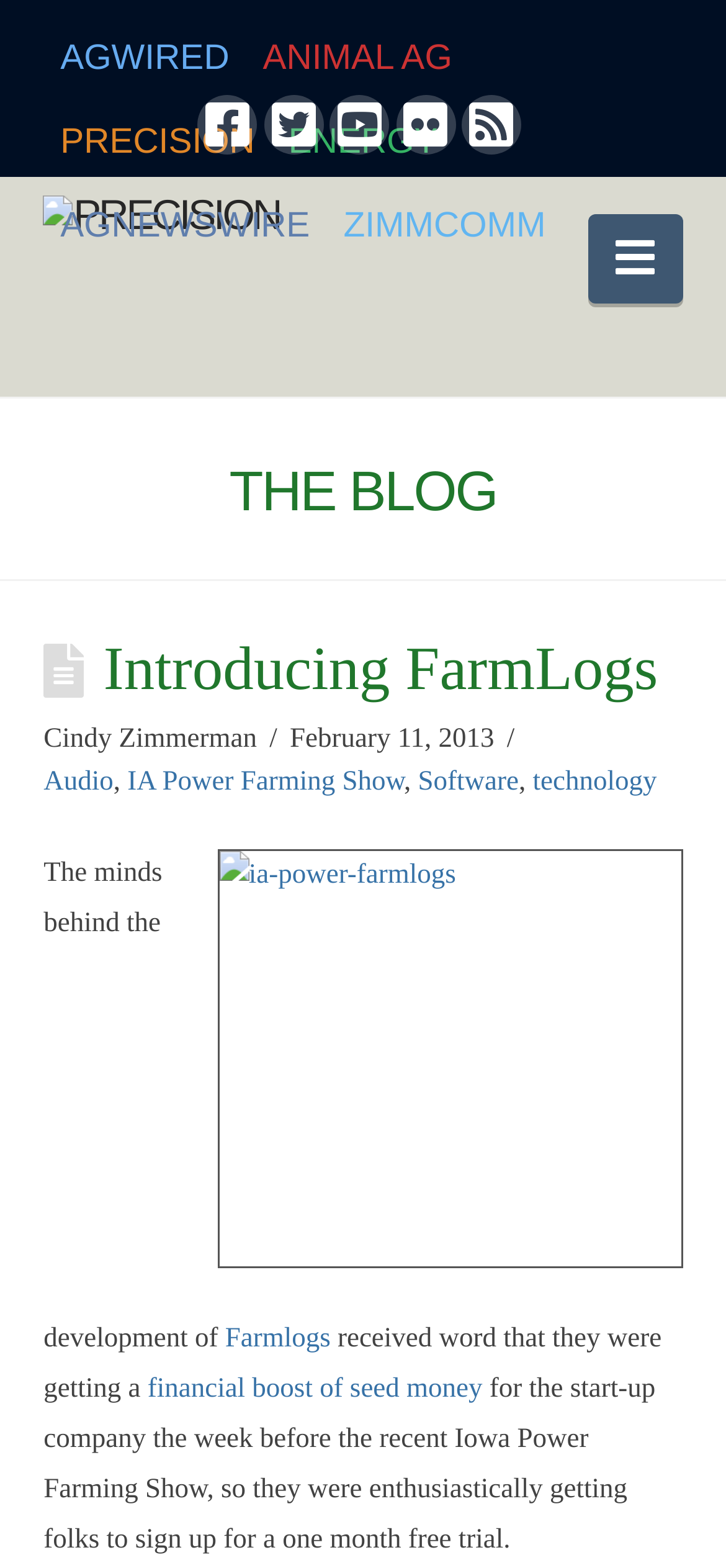Please specify the bounding box coordinates in the format (top-left x, top-left y, bottom-right x, bottom-right y), with values ranging from 0 to 1. Identify the bounding box for the UI component described as follows: IA Power Farming Show

[0.175, 0.489, 0.556, 0.508]